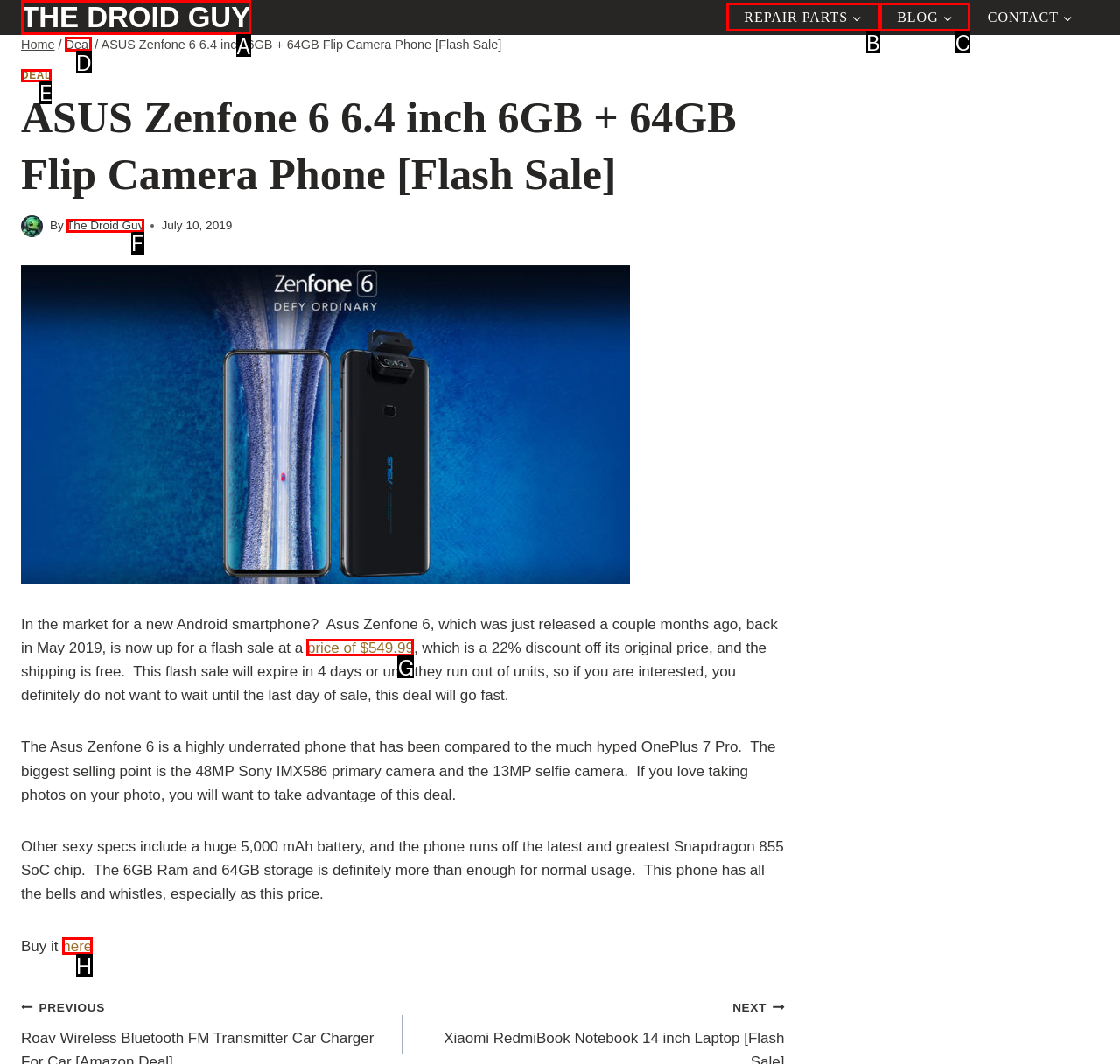Choose the option that best matches the element: The Droid Guy
Respond with the letter of the correct option.

A